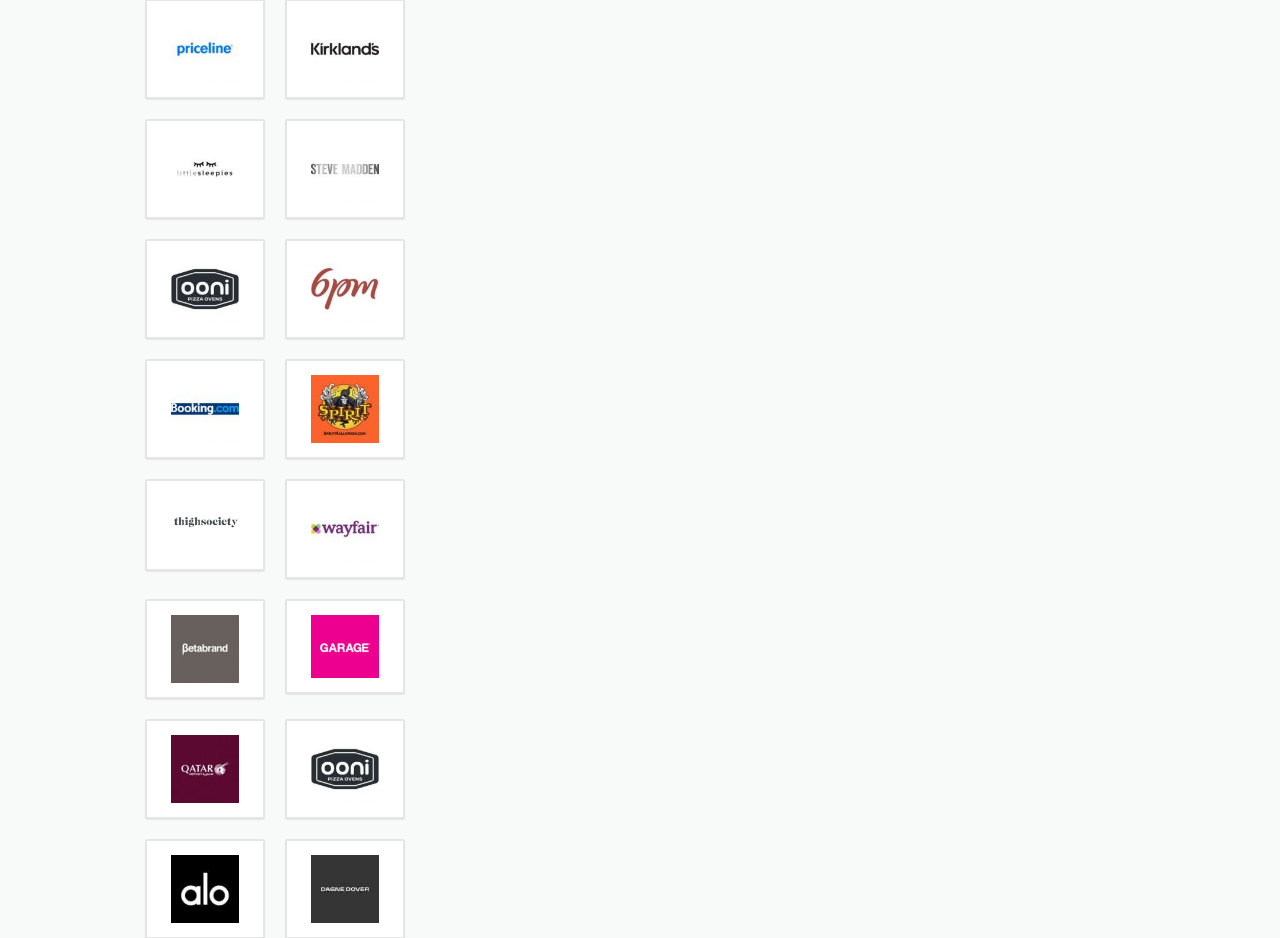Give a concise answer using one word or a phrase to the following question:
How many coupons are listed on this webpage?

10